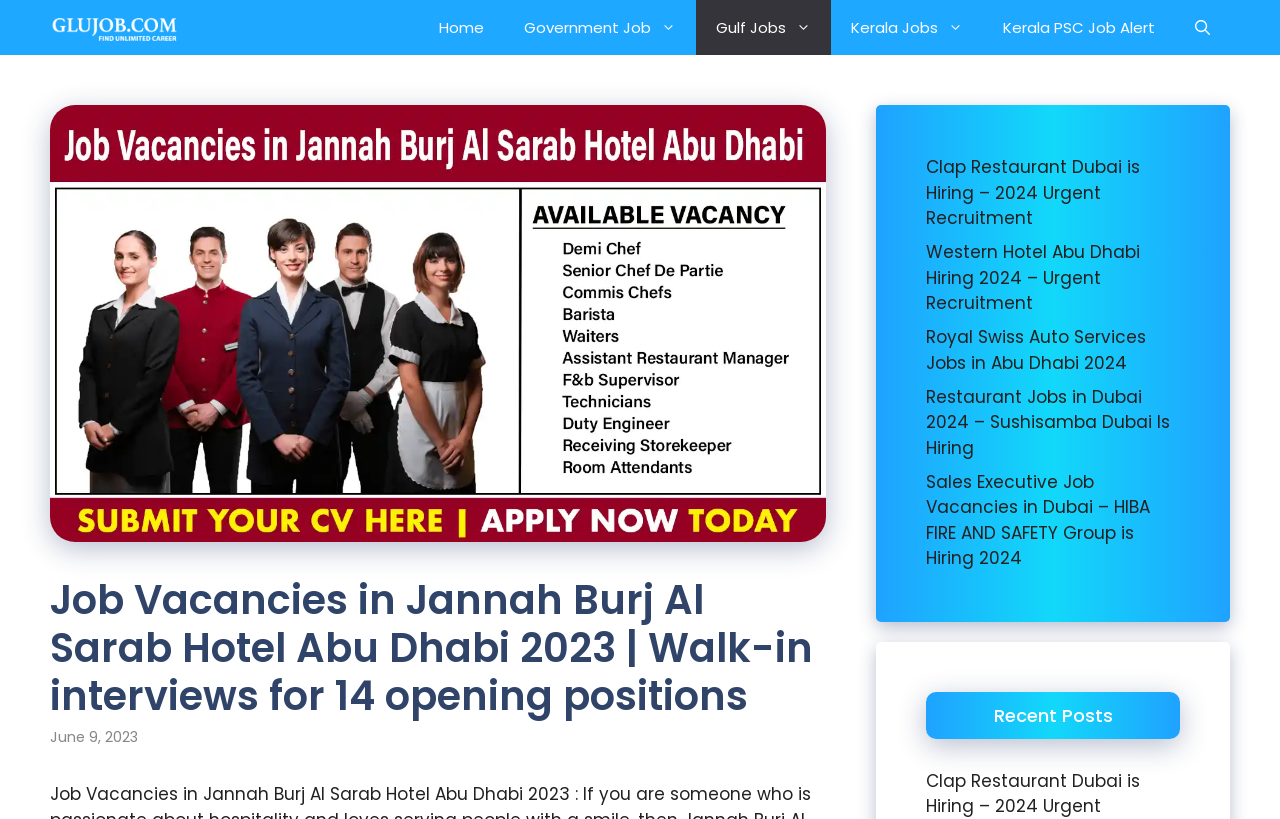How many opening positions are available?
Look at the image and respond to the question as thoroughly as possible.

The main heading 'Job Vacancies in Jannah Burj Al Sarab Hotel Abu Dhabi 2023 | Walk-in interviews for 14 opening positions' explicitly states that there are 14 opening positions available.